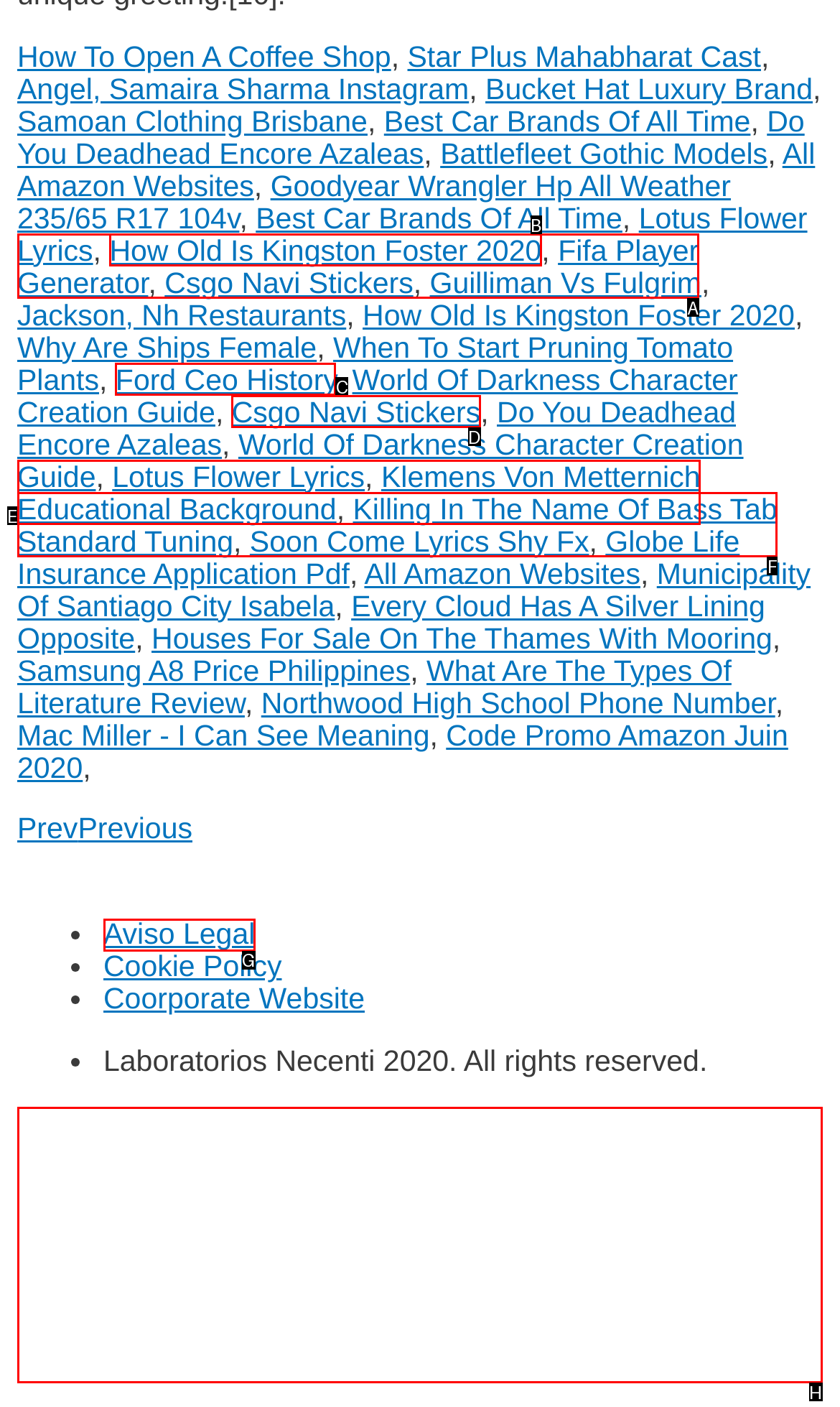Which lettered option should I select to achieve the task: Explore 'hand gesture meaning' according to the highlighted elements in the screenshot?

H